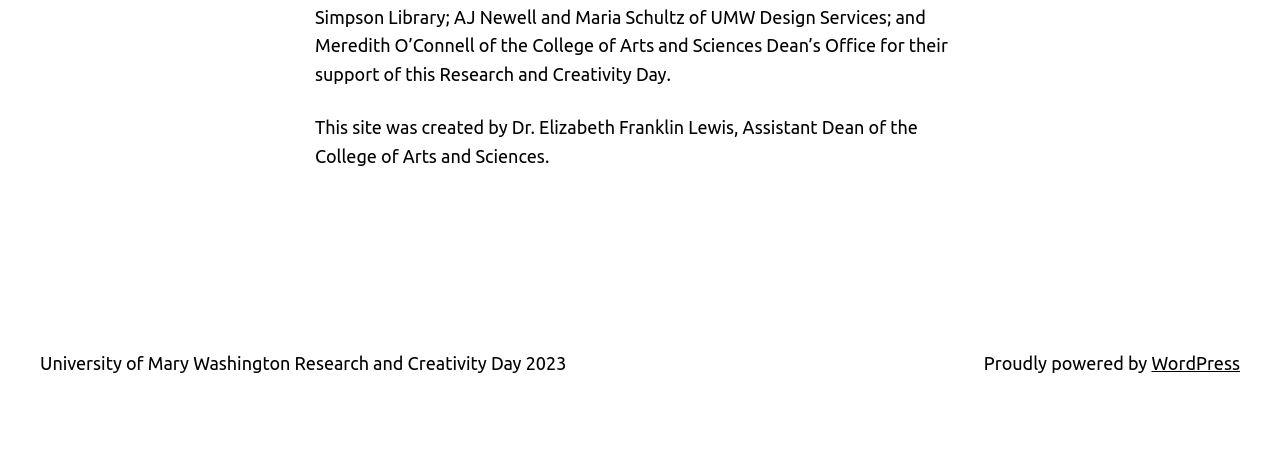Determine the bounding box coordinates for the UI element matching this description: "WordPress".

[0.9, 0.785, 0.969, 0.829]